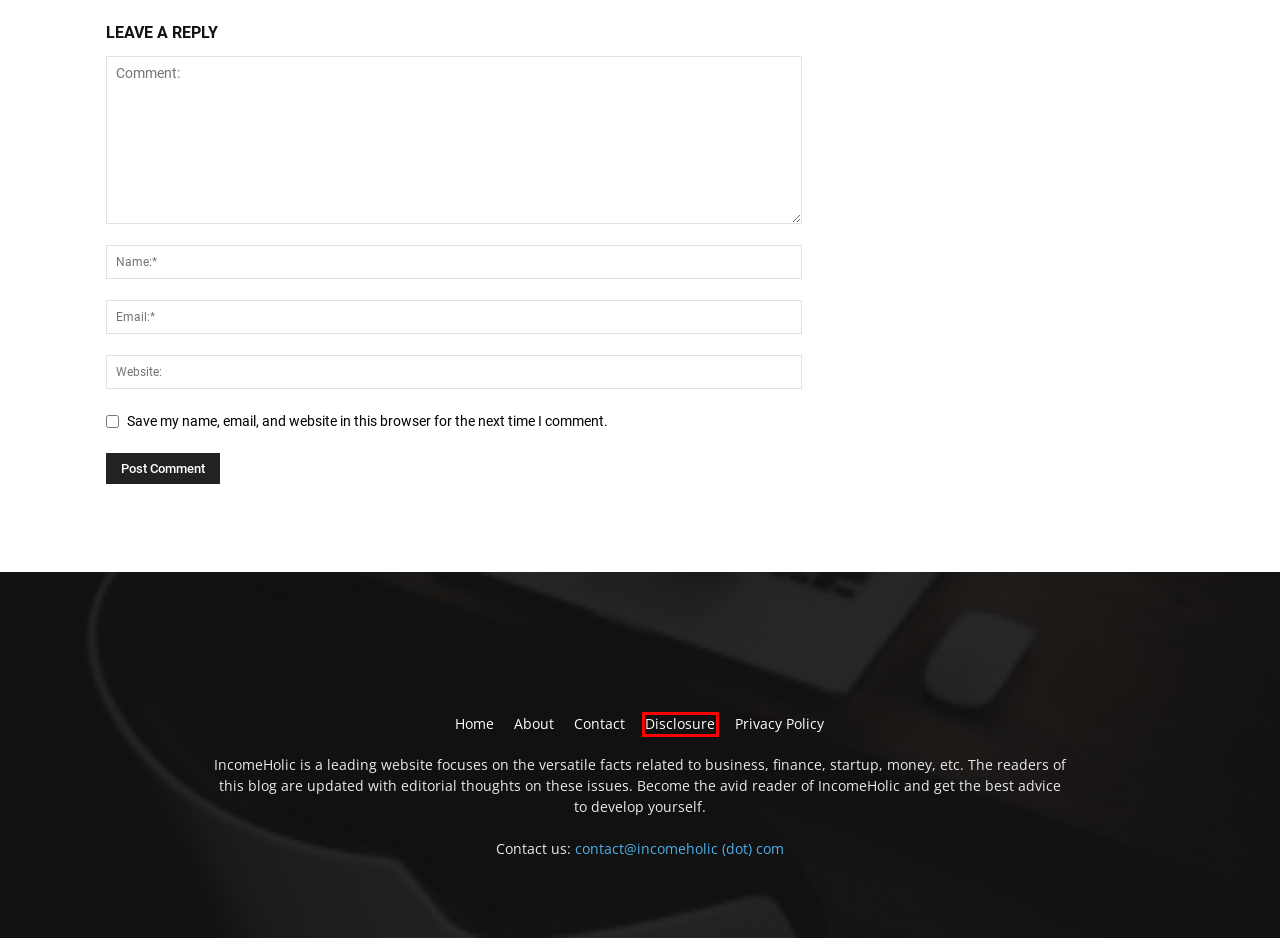You are presented with a screenshot of a webpage with a red bounding box. Select the webpage description that most closely matches the new webpage after clicking the element inside the red bounding box. The options are:
A. 6 Ways For Large Businesses To Save On Utility Bills - IncomeHolic
B. About - IncomeHolic
C. StartUp - IncomeHolic
D. Disclosure - IncomeHolic
E. Real Estate - IncomeHolic
F. Home - IncomeHolic
G. How Can Social Media Monitoring Inform Your Sales and Product Teams? - IncomeHolic
H. Best B2B eCommerce Platforms for Manufacturers - IncomeHolic

D